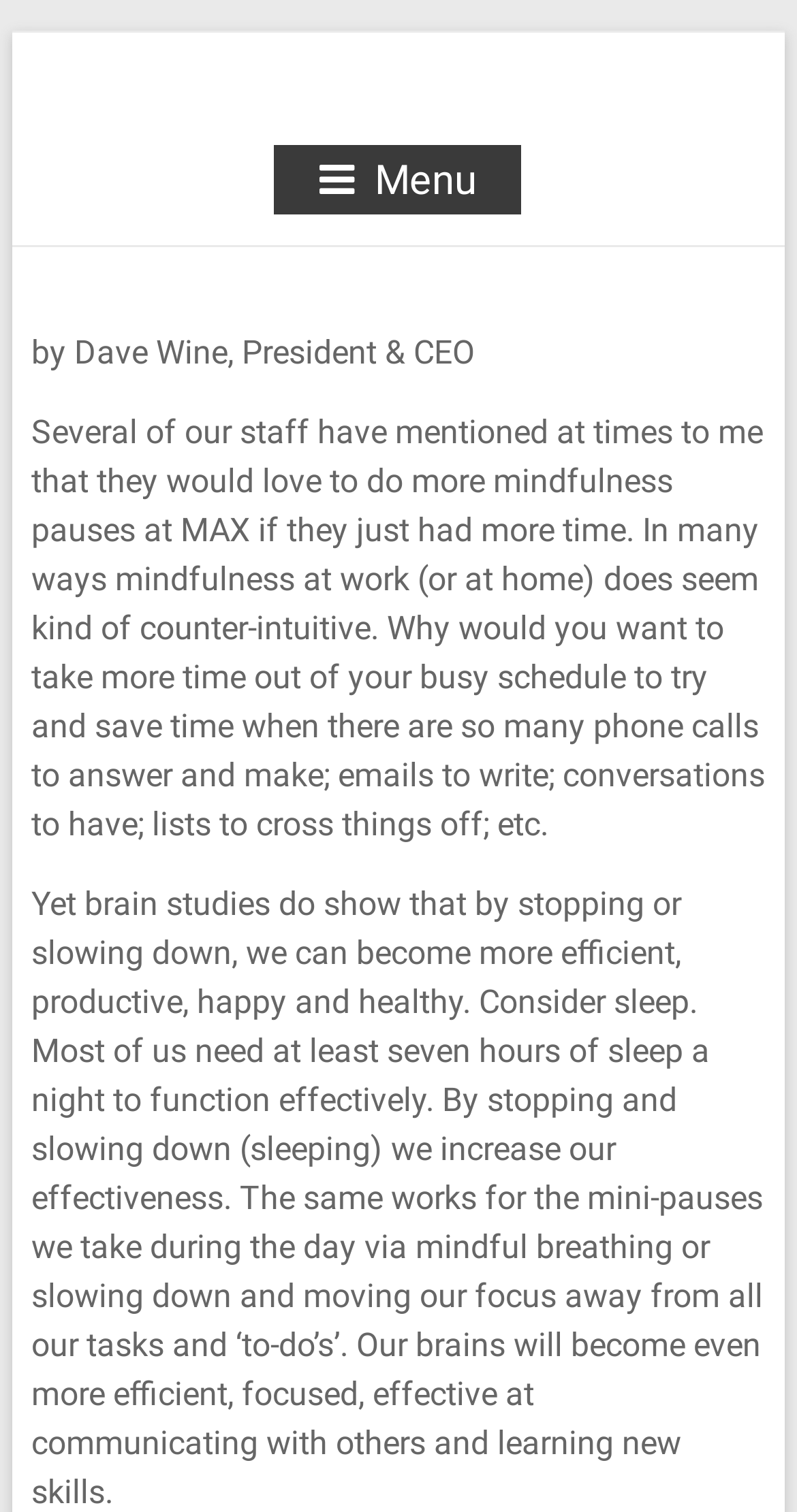What is the benefit of slowing down?
Based on the screenshot, give a detailed explanation to answer the question.

According to the webpage, slowing down can help save time, as mentioned in the text 'Why would you want to take more time out of your busy schedule to try and save time...'. This is explained further by the example of sleep, where stopping and slowing down increases effectiveness.